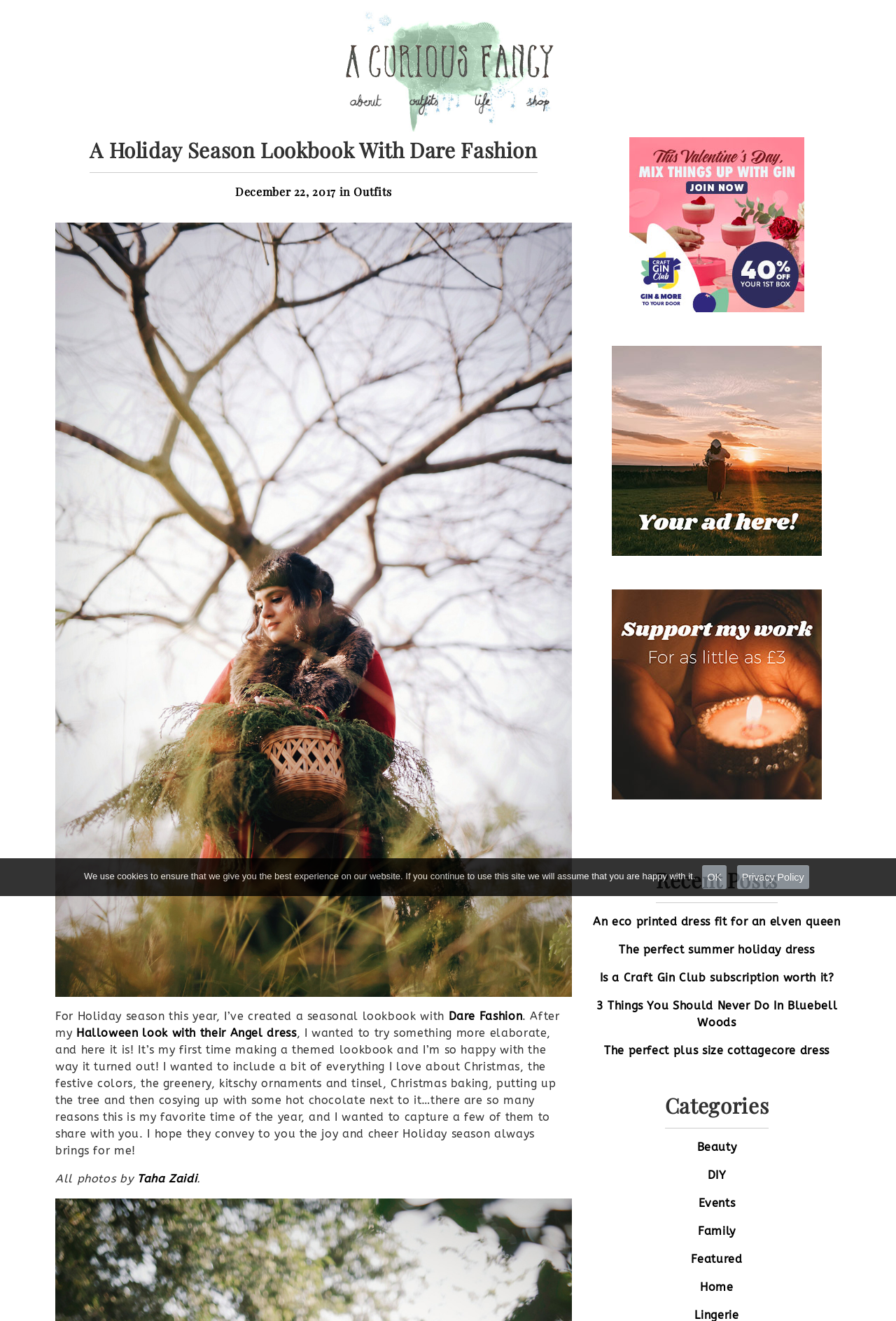What is the theme of the lookbook?
From the image, provide a succinct answer in one word or a short phrase.

Holiday season